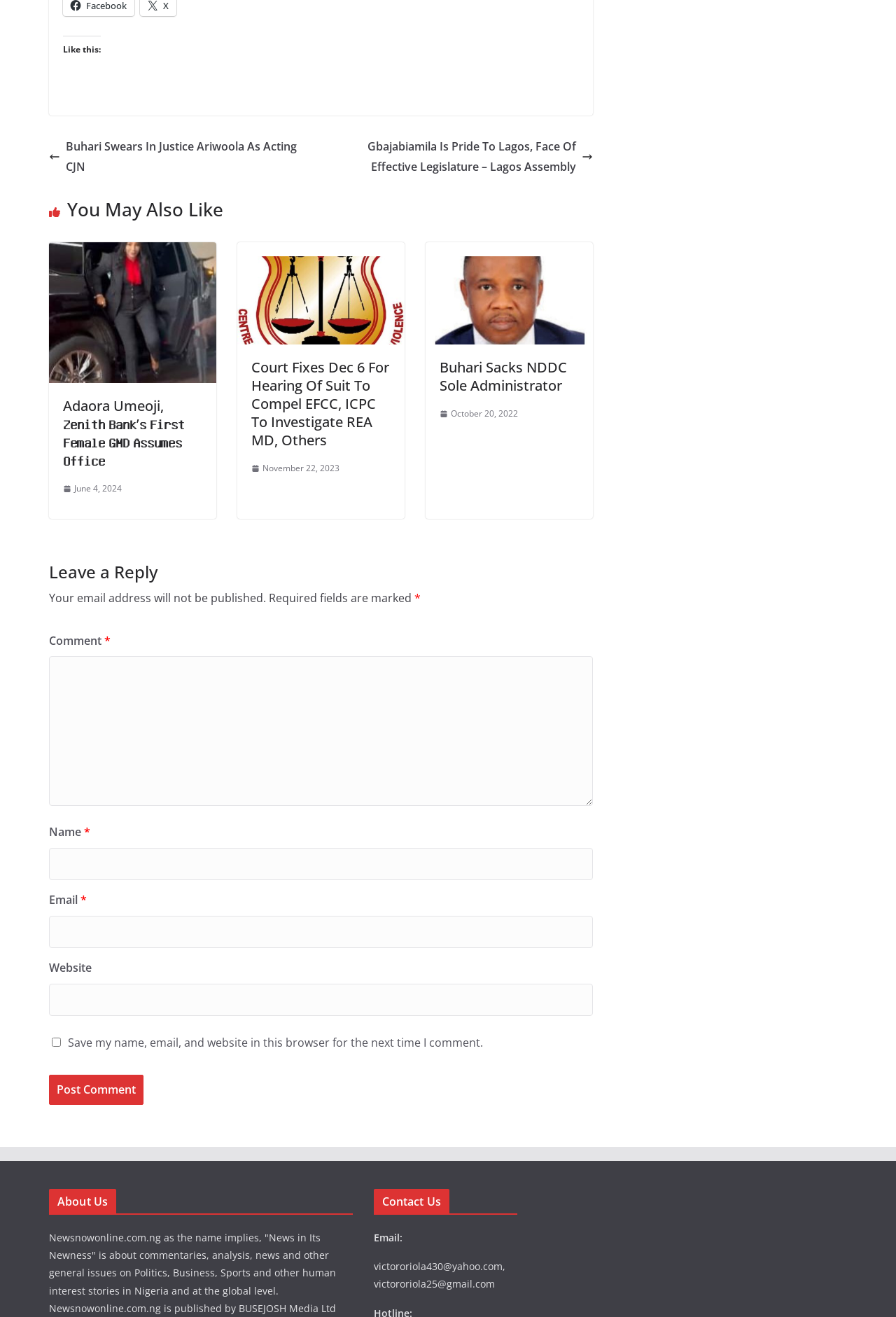Pinpoint the bounding box coordinates of the element to be clicked to execute the instruction: "Click on the 'Like this:' heading".

[0.07, 0.027, 0.112, 0.041]